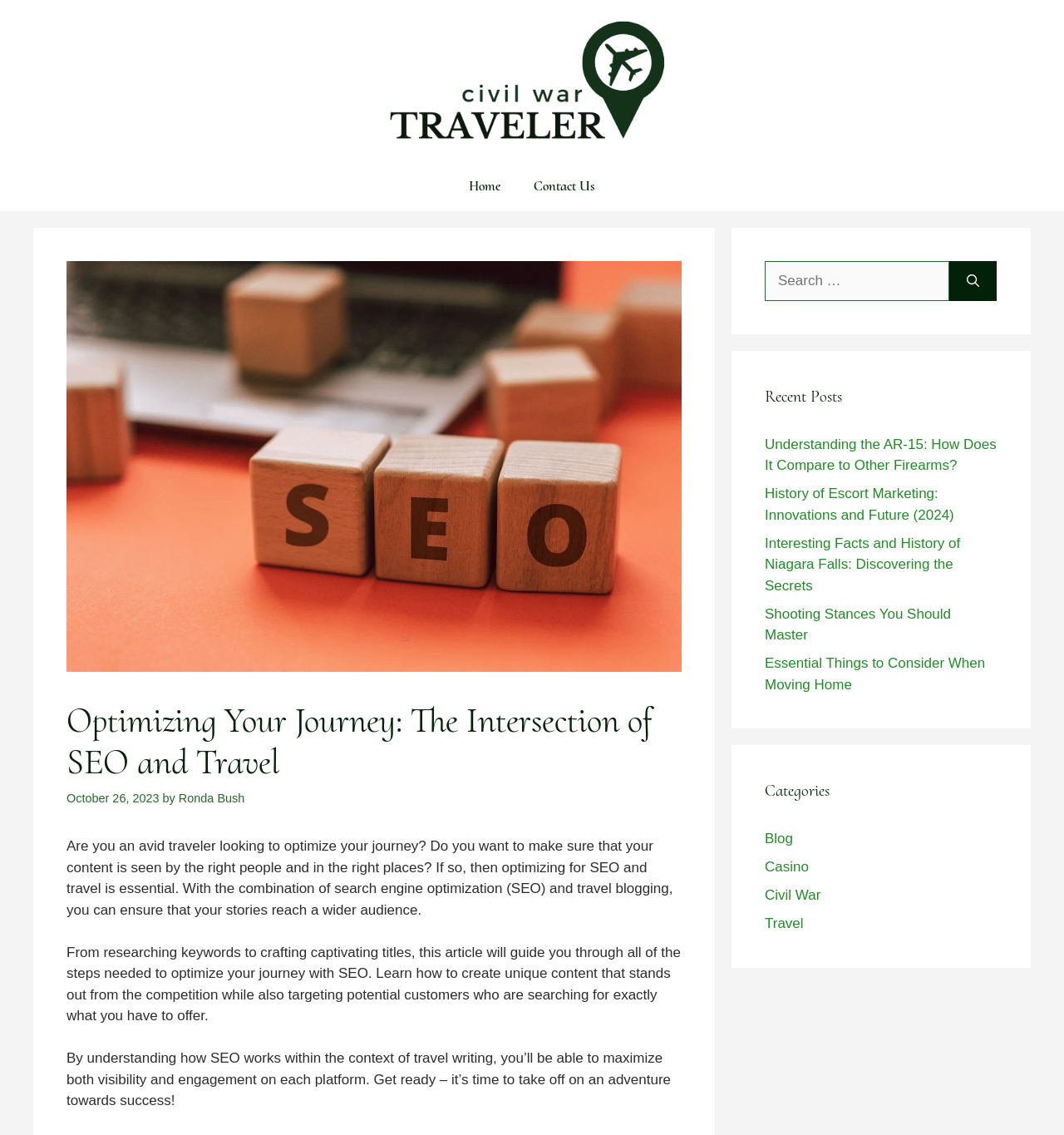Determine the bounding box coordinates of the clickable element to achieve the following action: 'Visit the home page'. Provide the coordinates as four float values between 0 and 1, formatted as [left, top, right, bottom].

[0.425, 0.142, 0.486, 0.186]